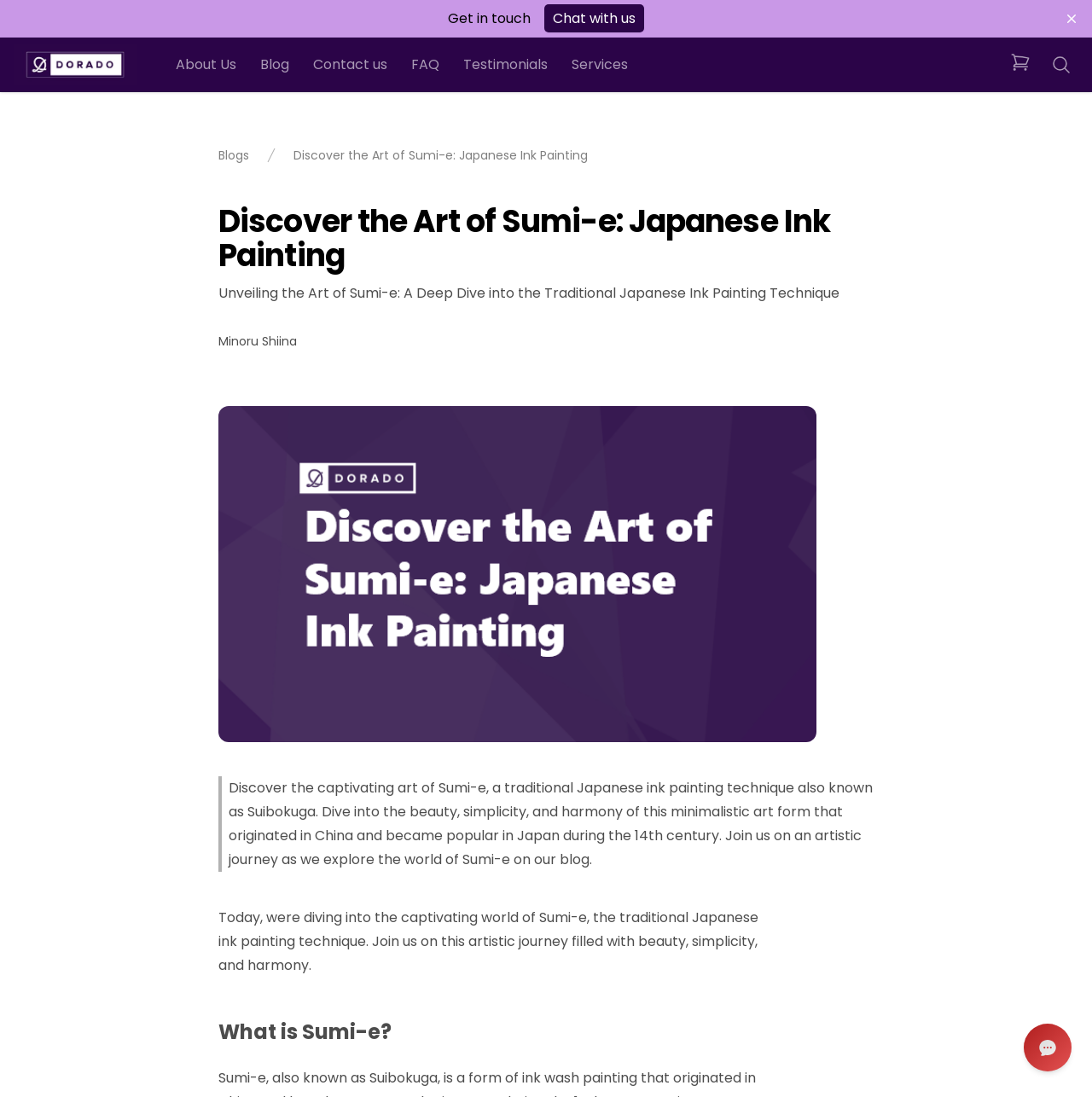How many links are there in the navigation section?
Give a one-word or short phrase answer based on the image.

2